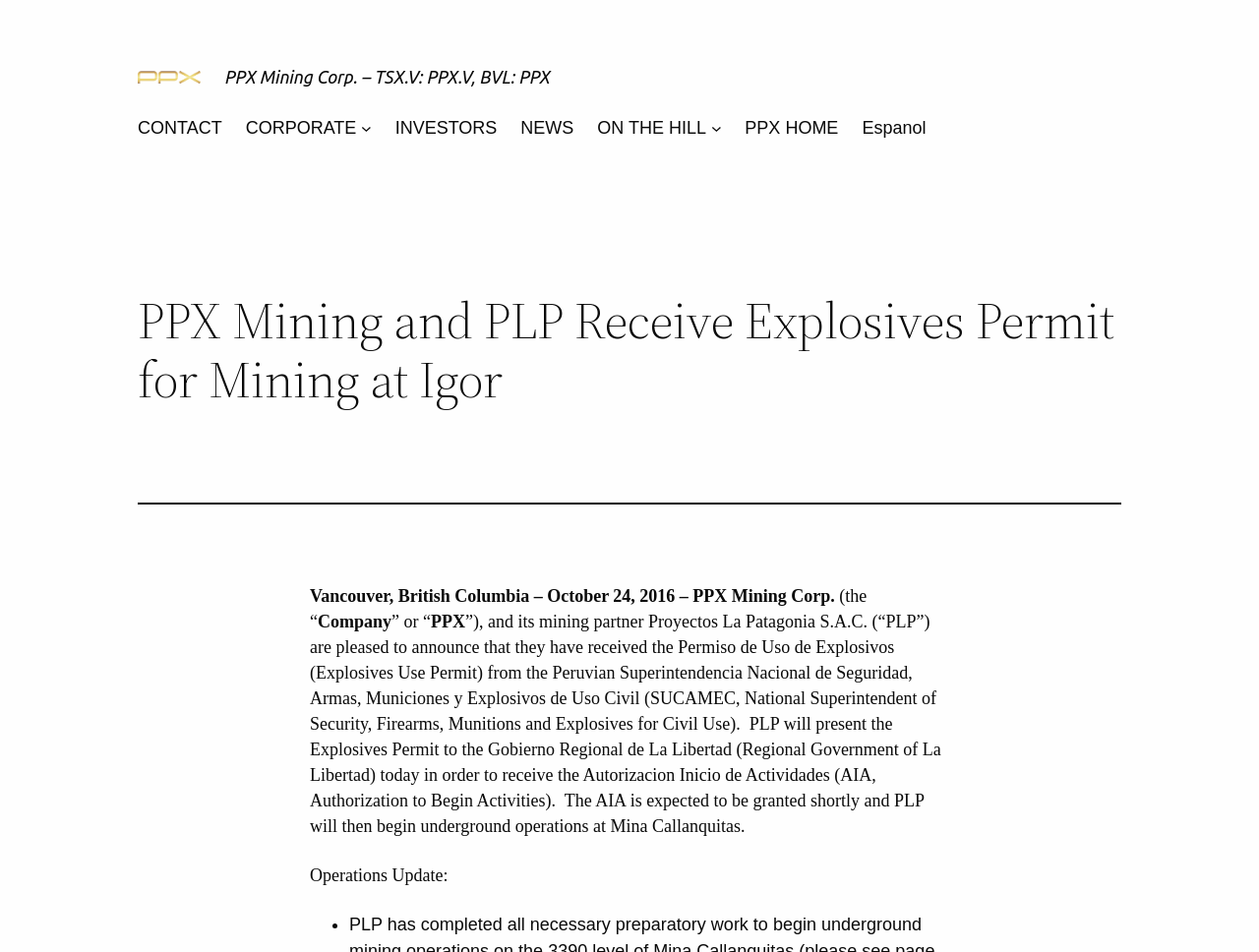Kindly determine the bounding box coordinates of the area that needs to be clicked to fulfill this instruction: "Click the PPX Mining Corp. link".

[0.109, 0.074, 0.159, 0.088]